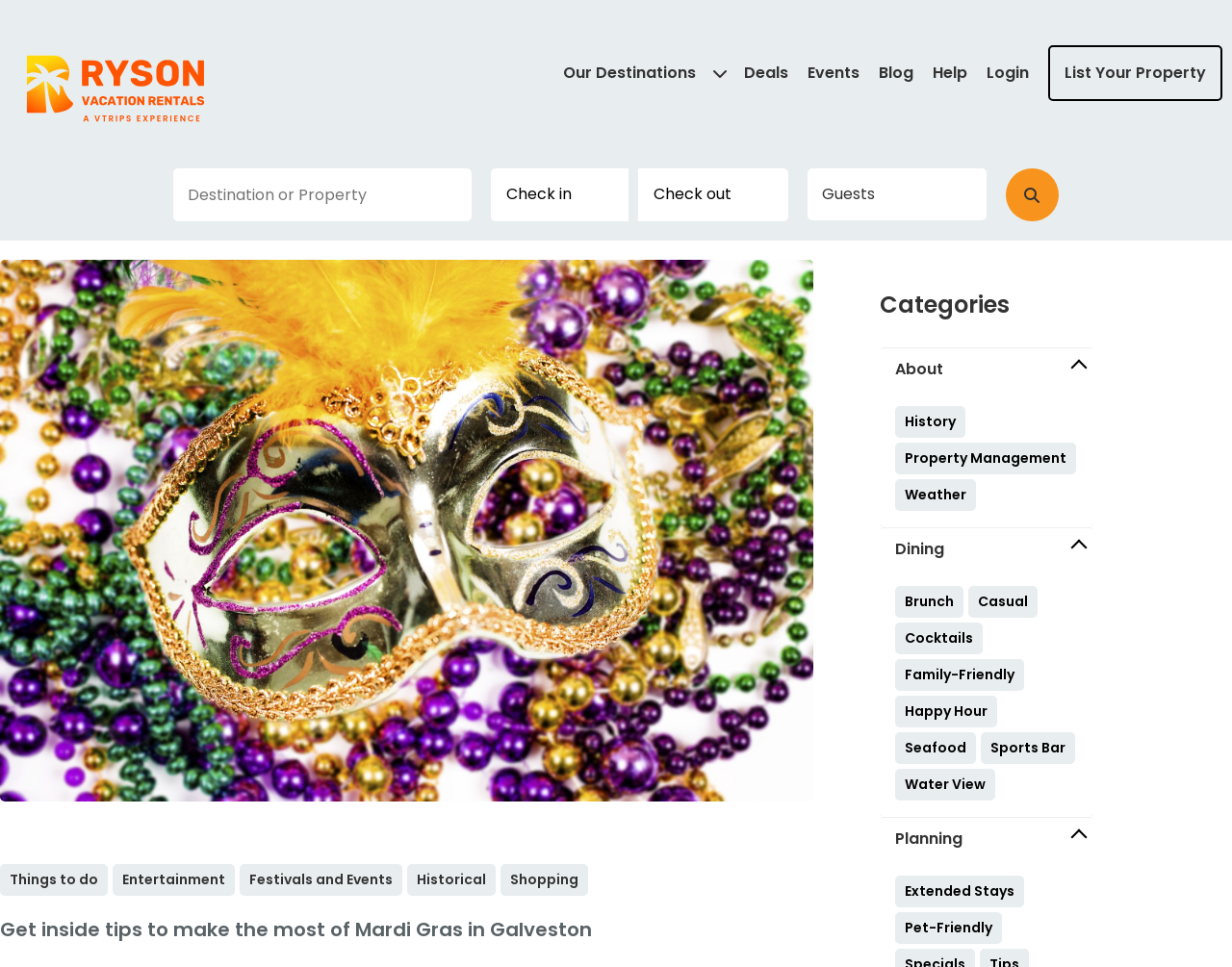Locate the UI element described as follows: "Pet-Friendly". Return the bounding box coordinates as four float numbers between 0 and 1 in the order [left, top, right, bottom].

[0.726, 0.943, 0.813, 0.976]